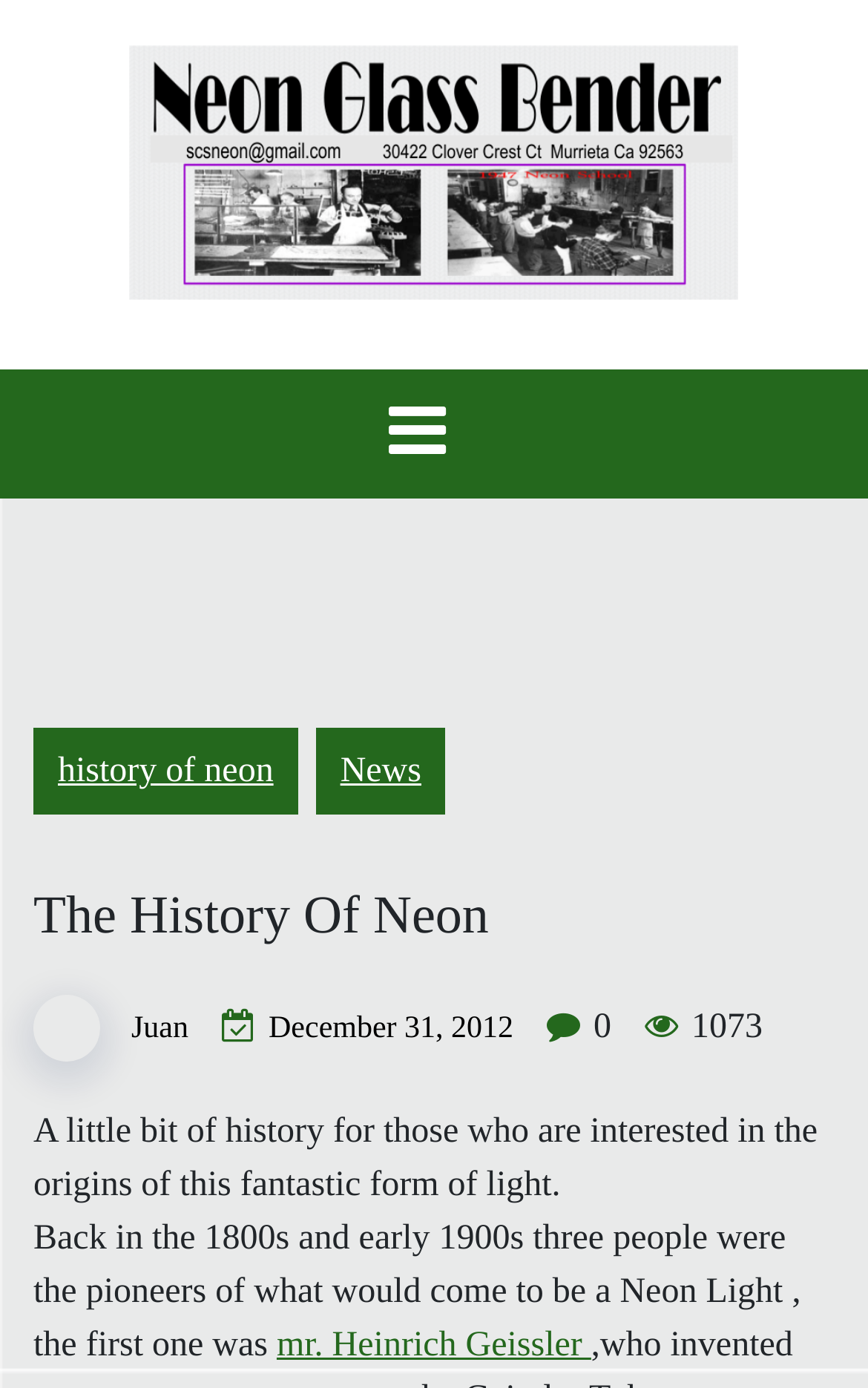What is the main topic of this webpage?
Based on the content of the image, thoroughly explain and answer the question.

Based on the webpage structure and content, it appears that the main topic of this webpage is the history of neon light, as indicated by the heading 'The History Of Neon' and the introductory text 'A little bit of history for those who are interested in the origins of this fantastic form of light.'